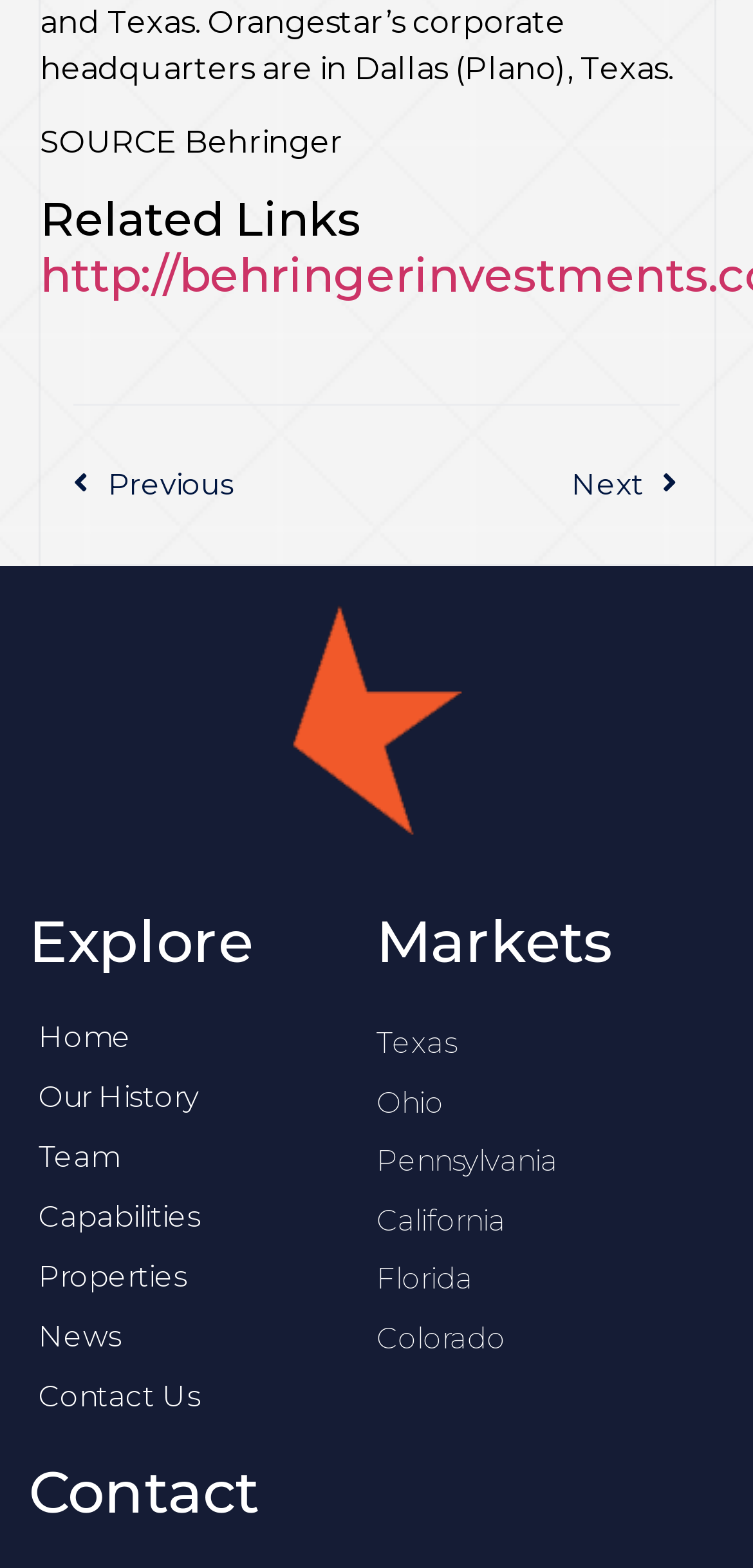Where is Orangestar's corporate headquarters located?
Answer the question with a thorough and detailed explanation.

The answer can be found in the text at the top of the webpage, which states 'Orangestar’s corporate headquarters are in Dallas, Texas'.